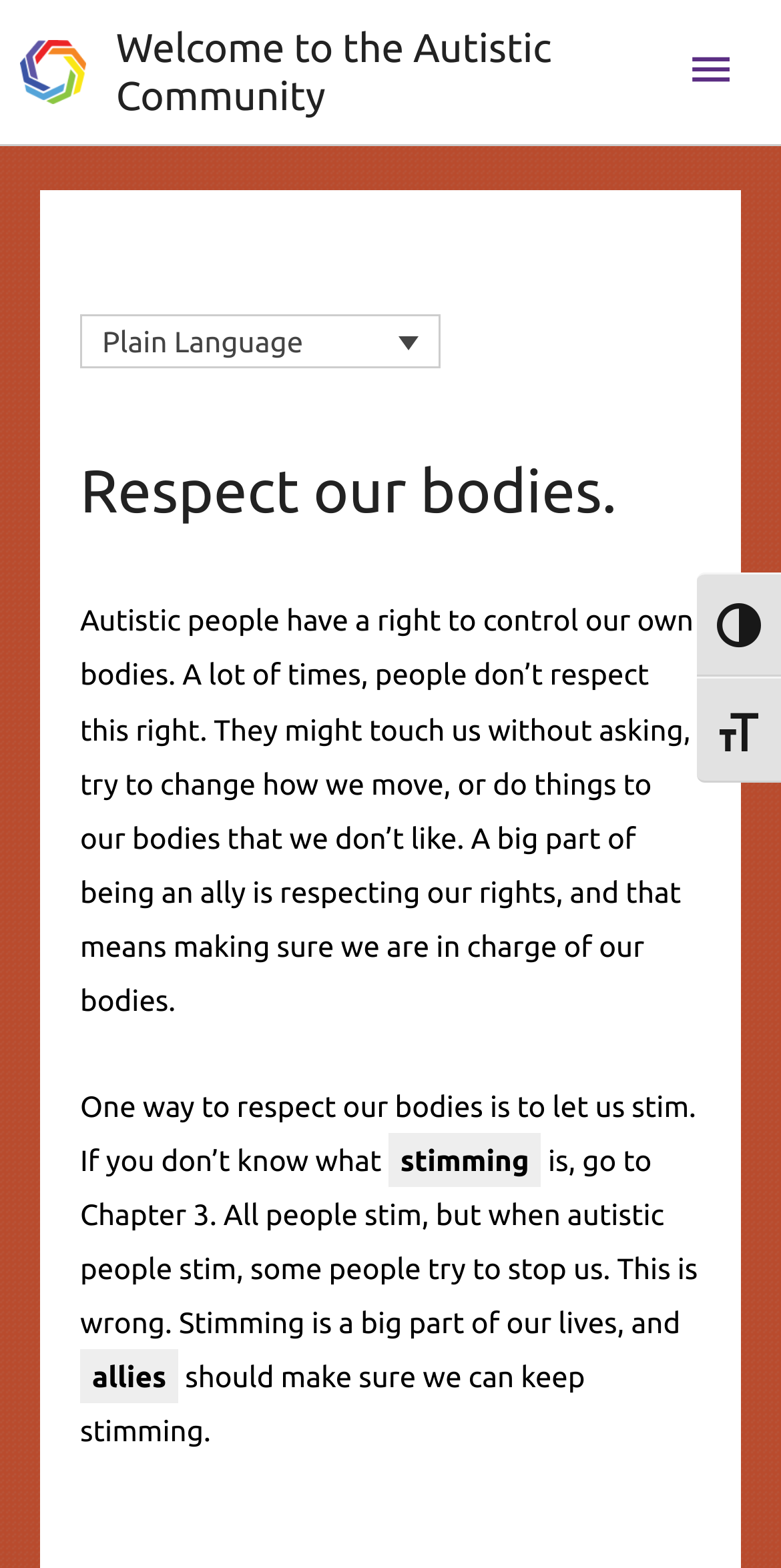Bounding box coordinates should be in the format (top-left x, top-left y, bottom-right x, bottom-right y) and all values should be floating point numbers between 0 and 1. Determine the bounding box coordinate for the UI element described as: Toggle High Contrast

[0.892, 0.364, 1.0, 0.432]